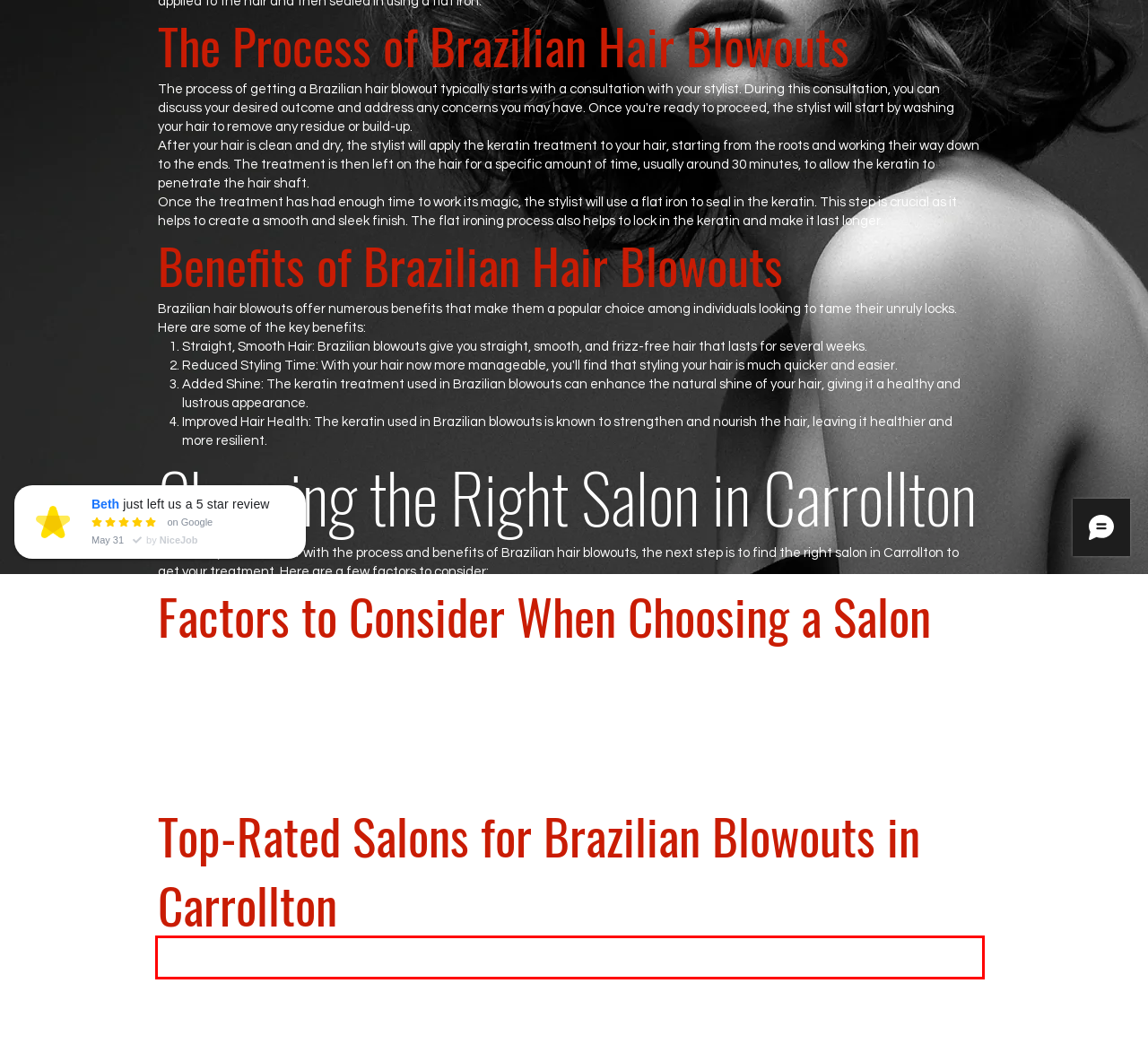Look at the webpage screenshot and recognize the text inside the red bounding box.

If you're looking for recommendations, here are a few top-rated salons in Carrollton that are known for their excellent Brazilian blowout services: